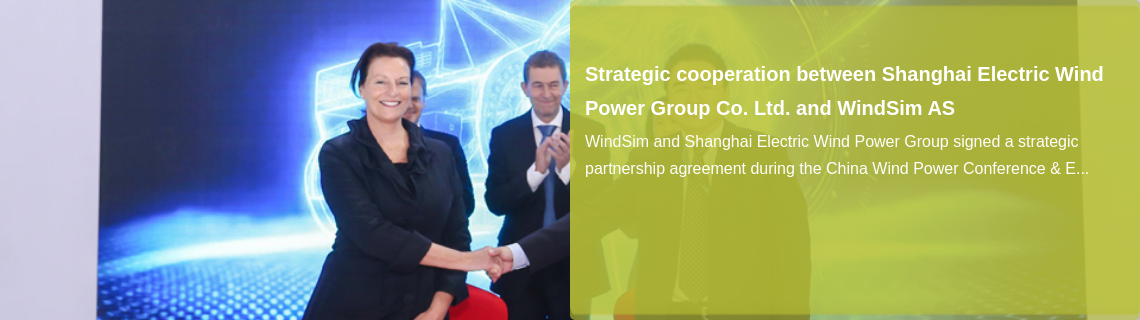Offer a detailed narrative of the image.

The image depicts a momentous occasion highlighting the strategic cooperation between WindSim and Shanghai Electric Wind Power Group Co. Ltd. The scene captures a handshake between key representatives from both organizations, symbolizing the signing of a partnership agreement during the China Wind Power Conference. The backdrop features a futuristic design, emphasizing innovation within the renewable energy sector. This collaboration signifies a commitment to advancing technology and addressing energy needs in a sustainable manner. The accompanying text outlines the context of the signing, reinforcing the importance of this partnership in the landscape of clean technology and international cooperation.